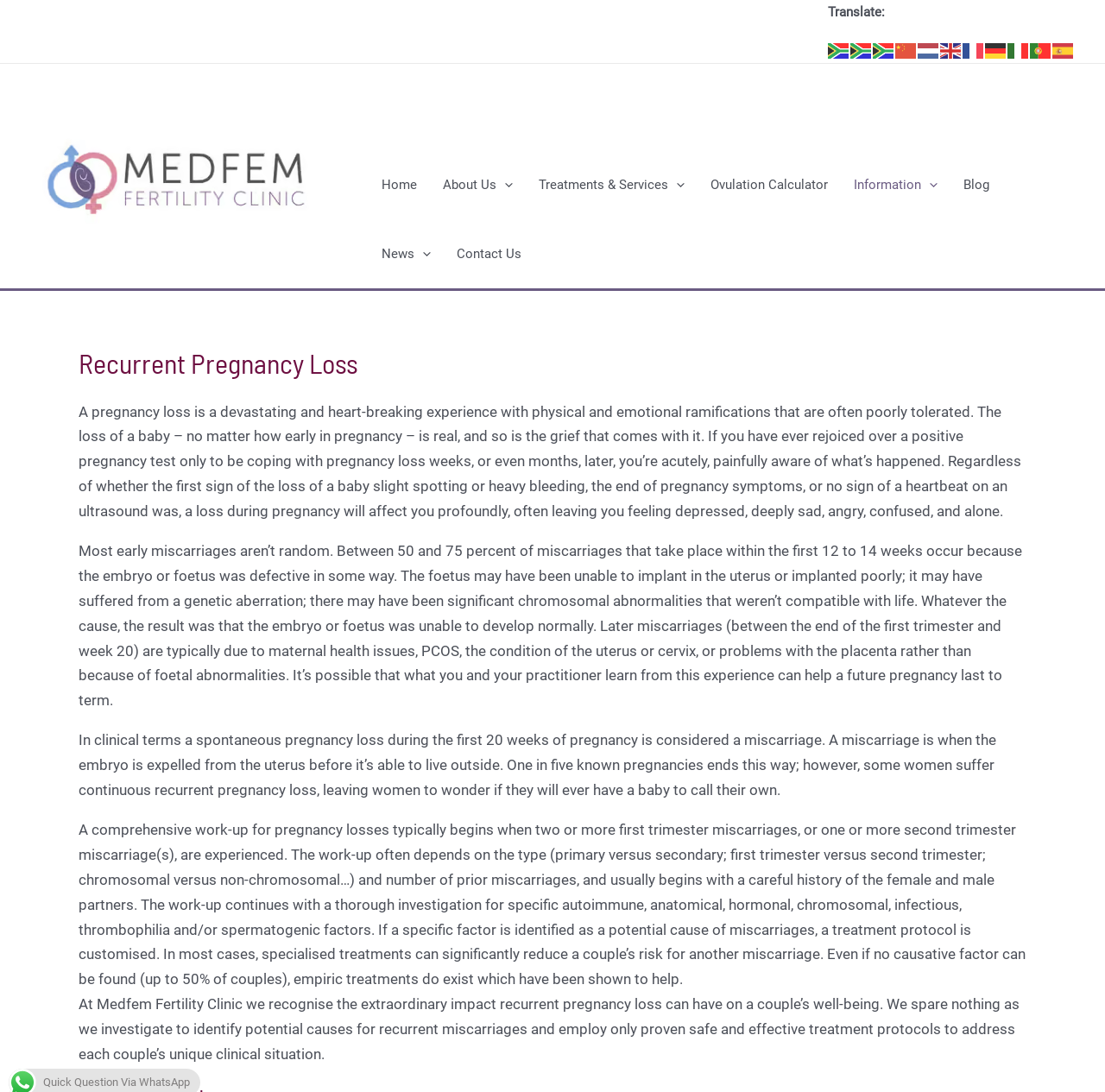Locate the bounding box of the UI element described by: "Treatments & Services" in the given webpage screenshot.

[0.476, 0.137, 0.631, 0.201]